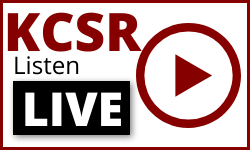Please provide a comprehensive response to the question based on the details in the image: What is the color of the box surrounding the word 'LIVE'?

The word 'LIVE' is emphasized by being placed in a contrasting black box, which helps draw attention to the station's live broadcast feature.